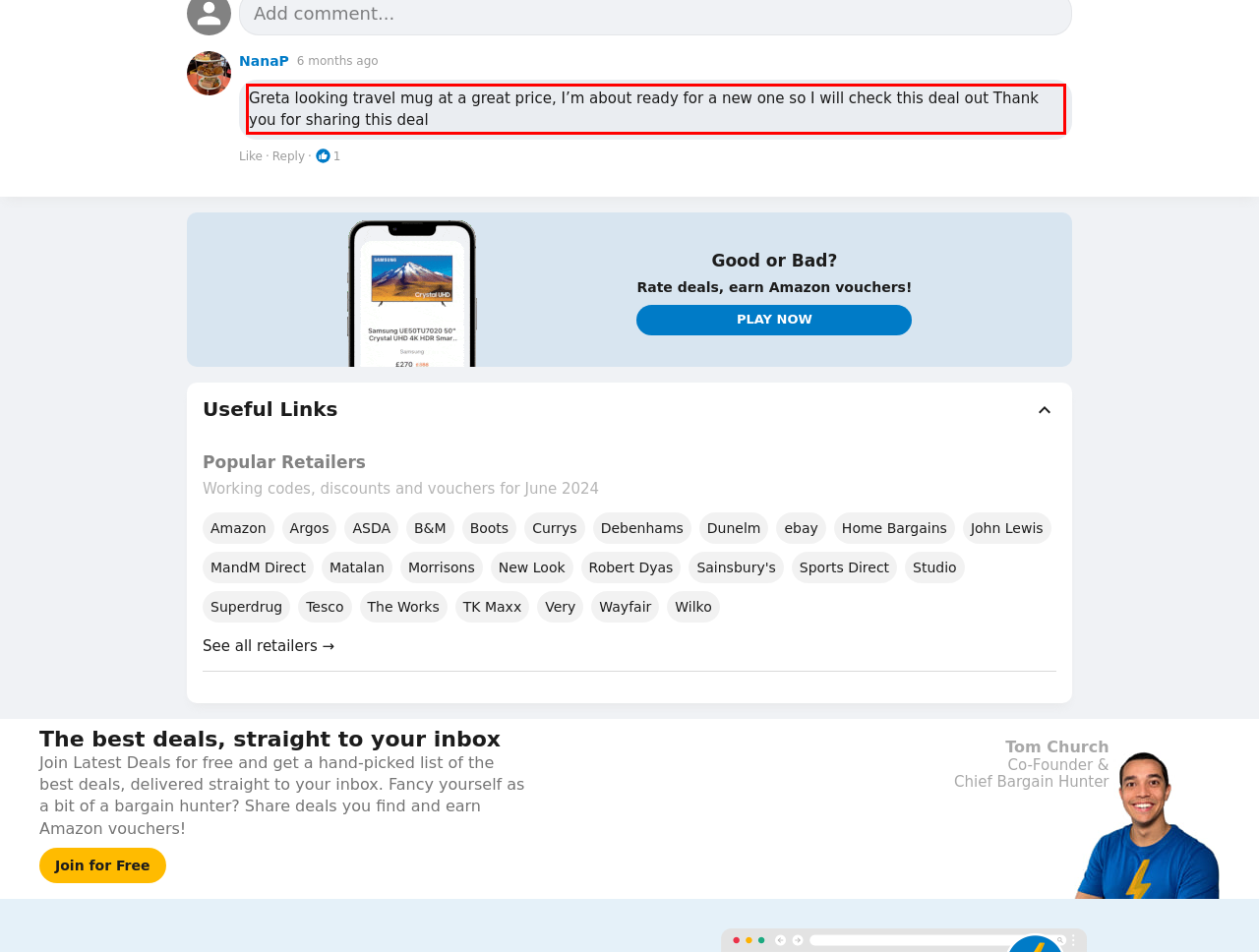Look at the provided screenshot of the webpage and perform OCR on the text within the red bounding box.

Greta looking travel mug at a great price, I’m about ready for a new one so I will check this deal out Thank you for sharing this deal